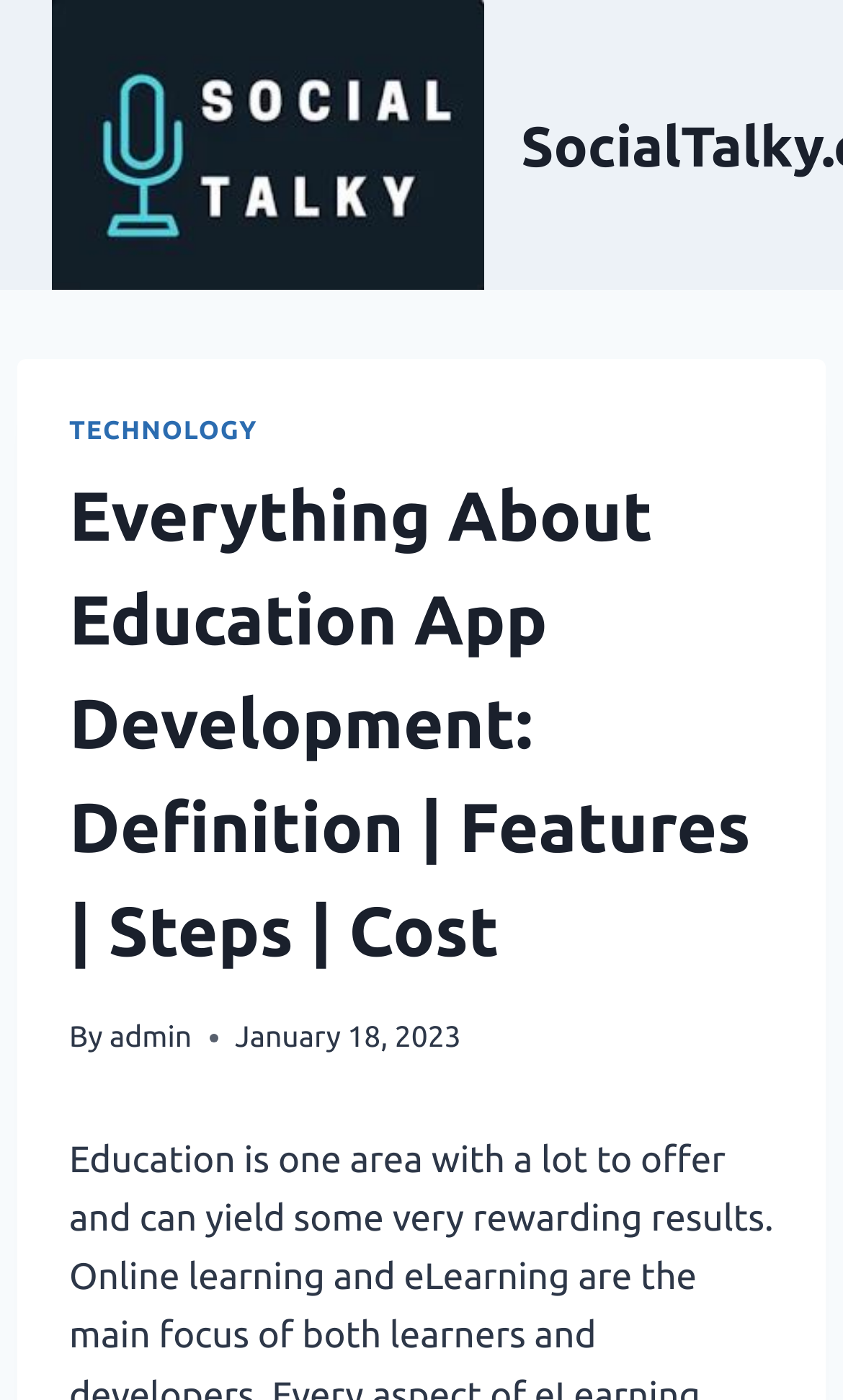Identify the bounding box coordinates of the HTML element based on this description: "Technology".

[0.082, 0.299, 0.305, 0.319]